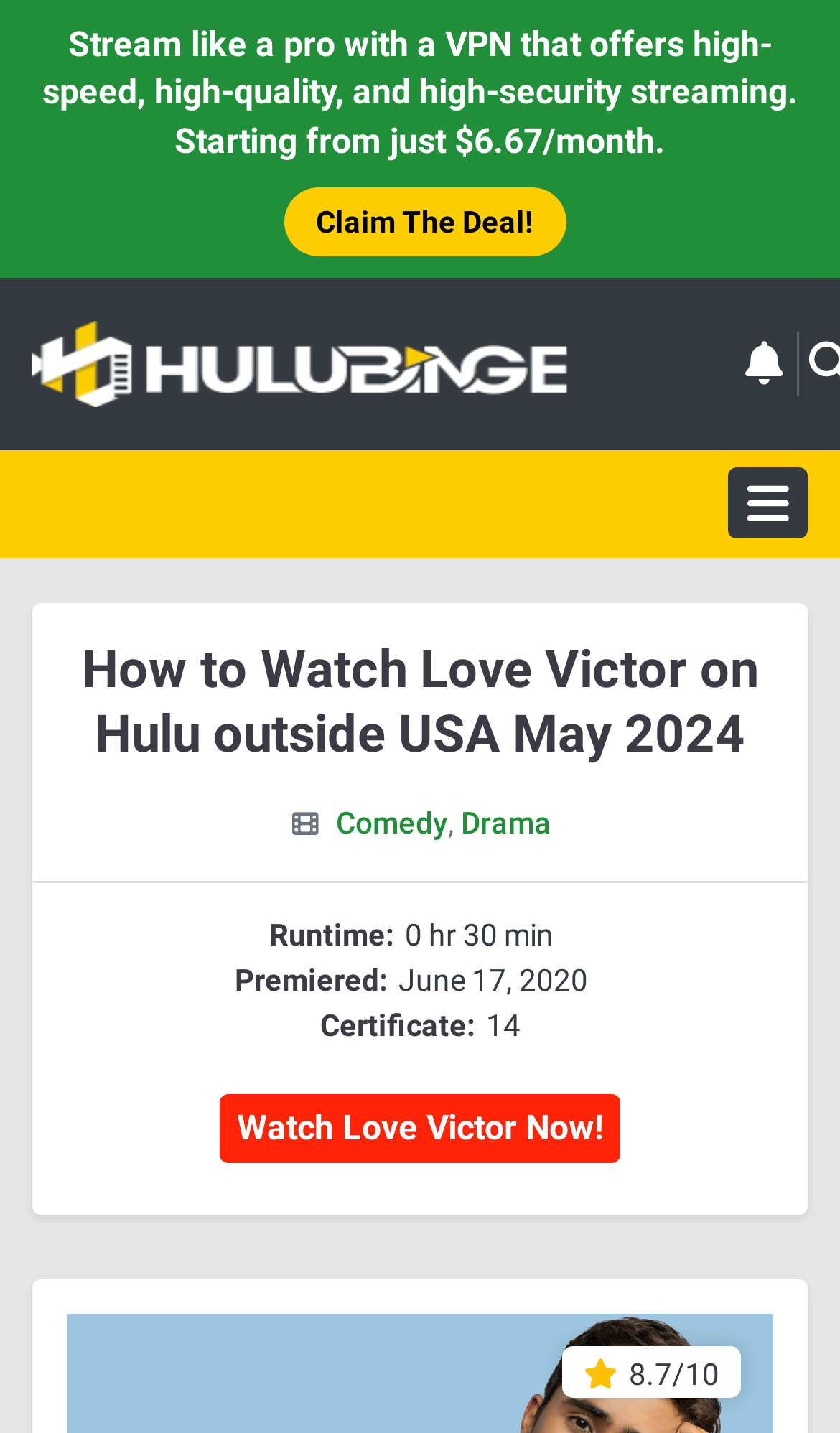How long is Love Victor?
We need a detailed and meticulous answer to the question.

I found the StaticText 'Runtime:' and the corresponding value '0 hr 30 min' on the webpage, which indicates the runtime of the show Love Victor.